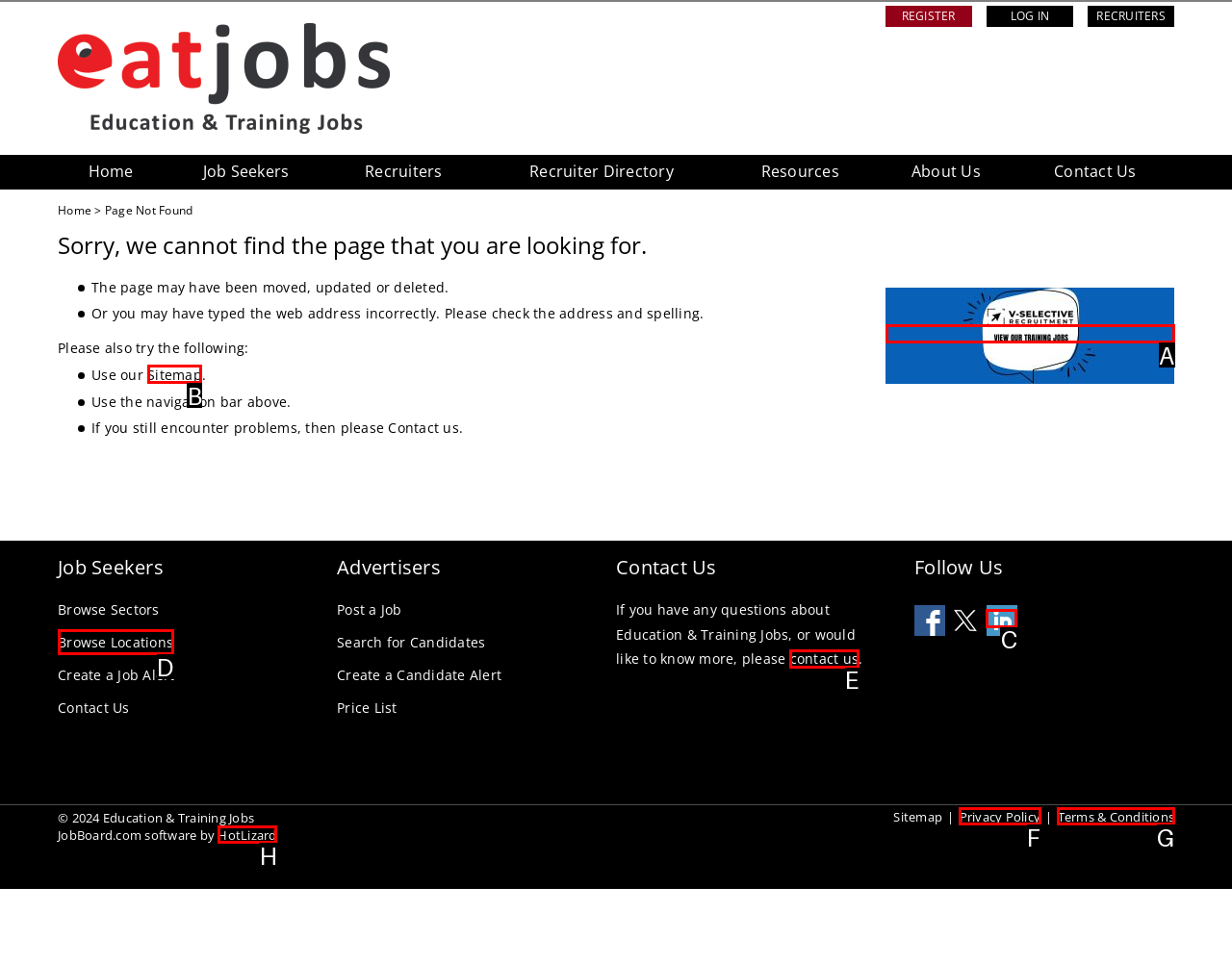Select the letter of the option that corresponds to: Terms & Conditions
Provide the letter from the given options.

G